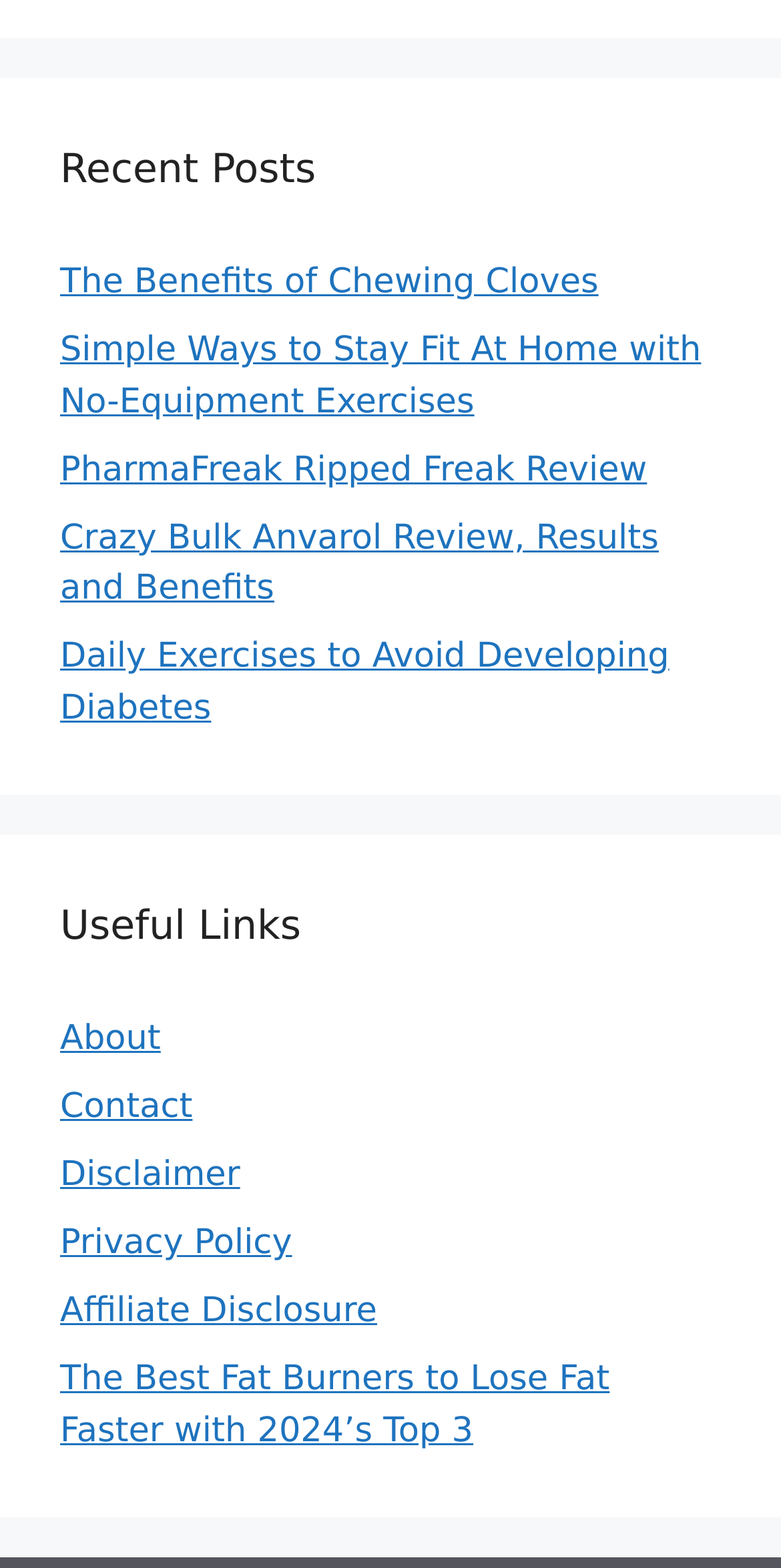Please find the bounding box for the following UI element description. Provide the coordinates in (top-left x, top-left y, bottom-right x, bottom-right y) format, with values between 0 and 1: The Benefits of Chewing Cloves

[0.077, 0.168, 0.766, 0.193]